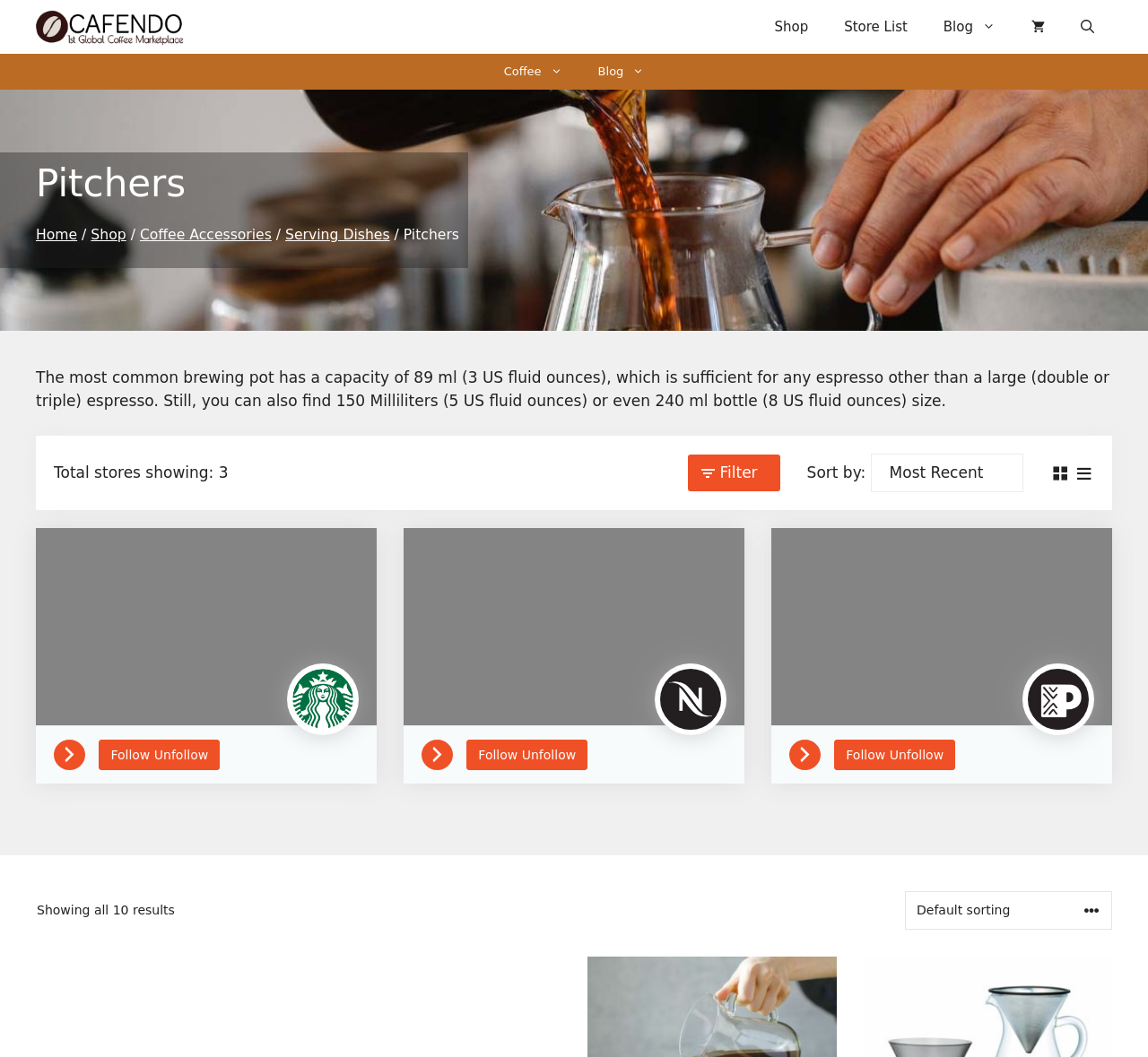Provide the bounding box coordinates of the HTML element this sentence describes: "Music". The bounding box coordinates consist of four float numbers between 0 and 1, i.e., [left, top, right, bottom].

None